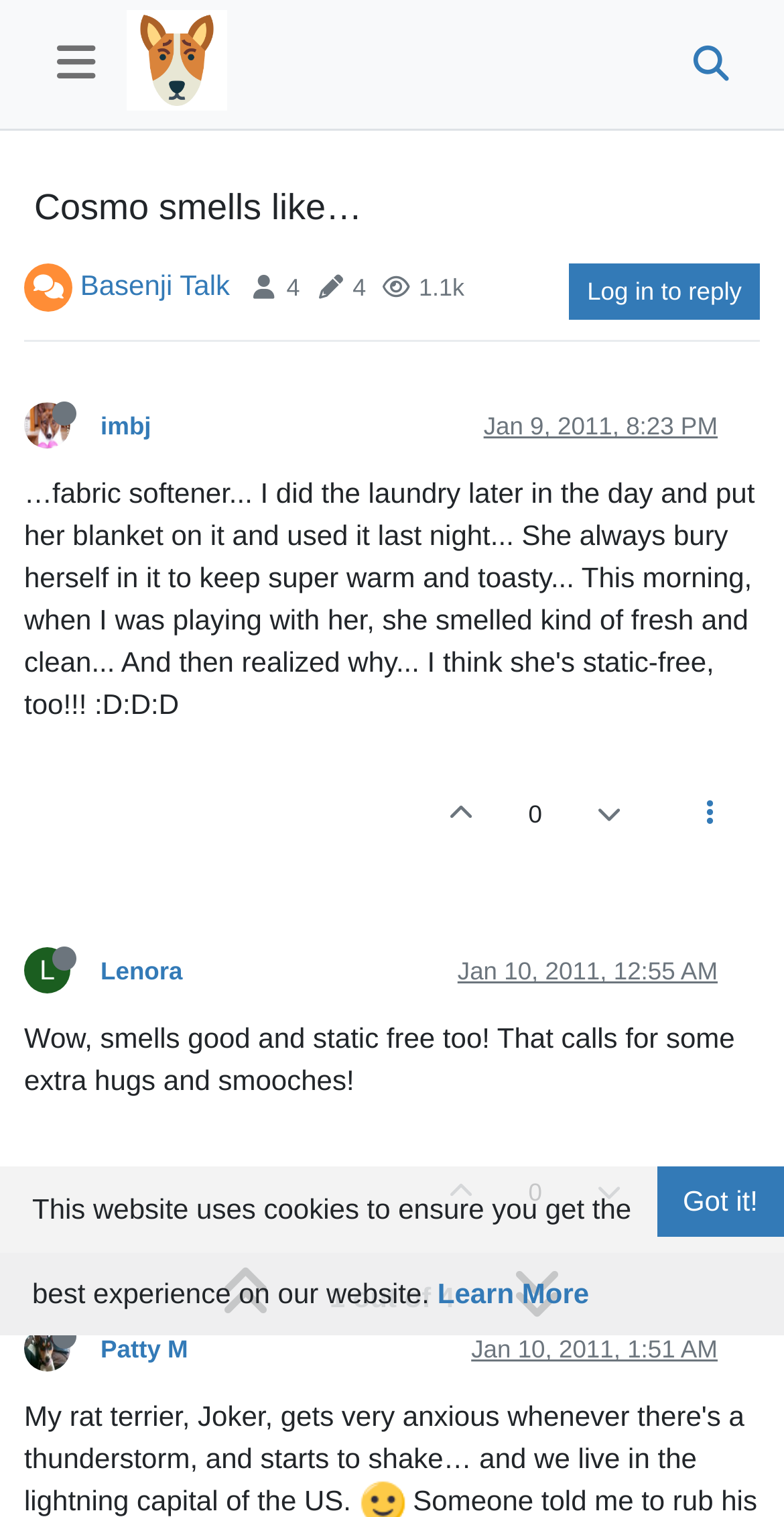Pinpoint the bounding box coordinates of the clickable area needed to execute the instruction: "Log in to reply". The coordinates should be specified as four float numbers between 0 and 1, i.e., [left, top, right, bottom].

[0.726, 0.174, 0.969, 0.211]